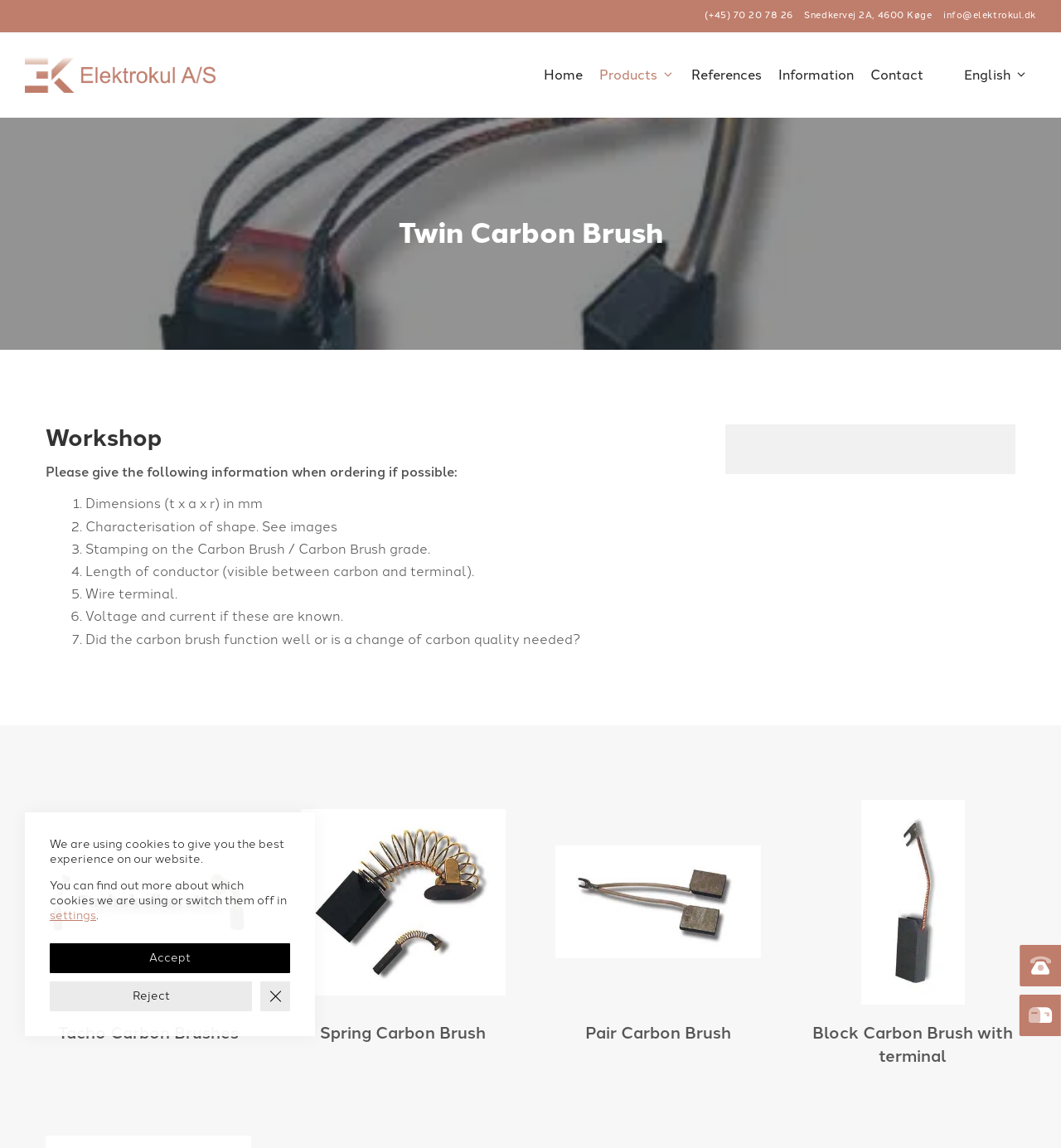What is the purpose of the links at the top? Look at the image and give a one-word or short phrase answer.

Navigation